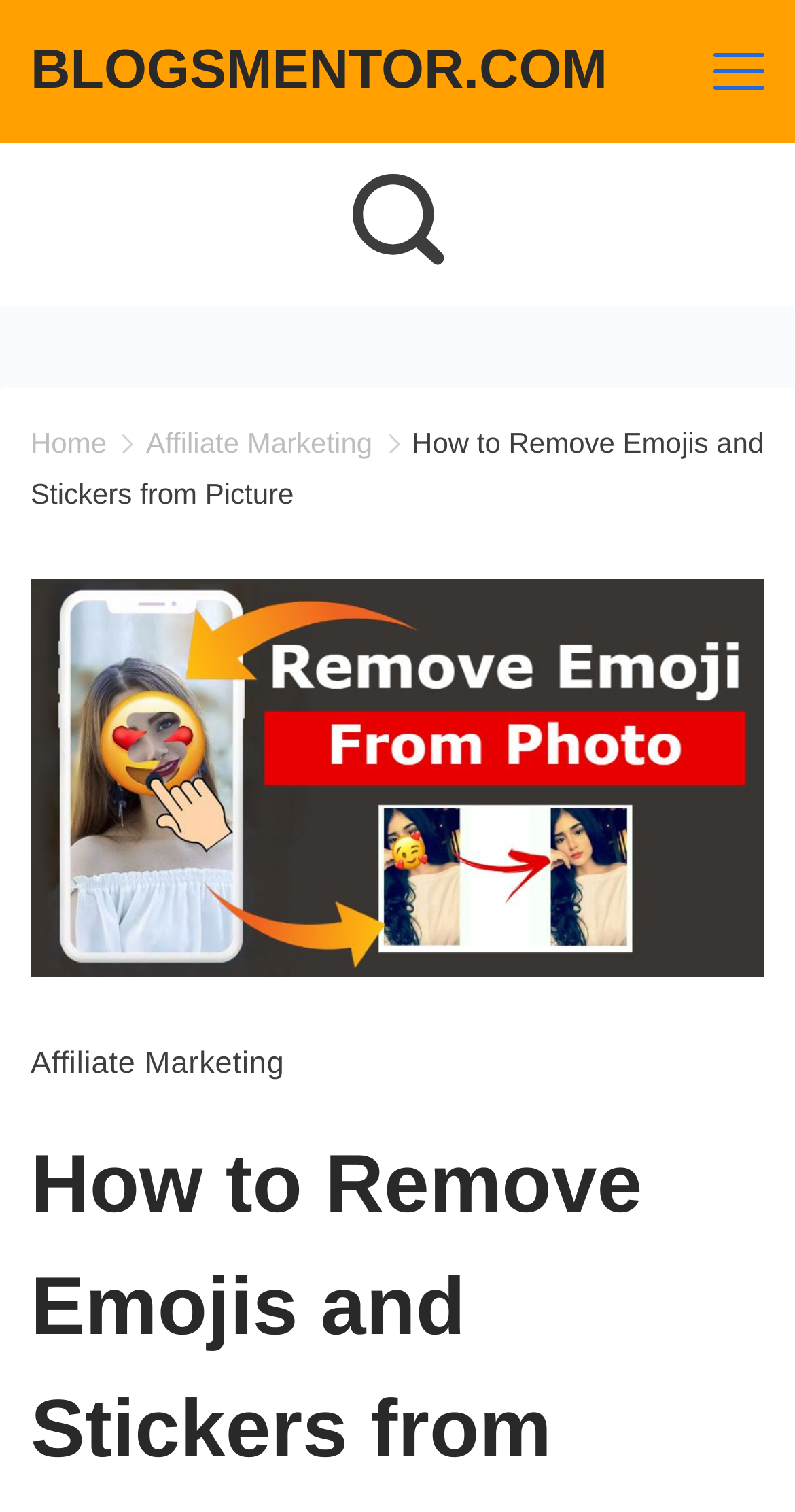Examine the image carefully and respond to the question with a detailed answer: 
What is the website's name?

The website's name can be found at the top left corner of the webpage, where it says 'How to Remove Emojis and Stickers from Picture : BLOGSMENTOR.COM'.